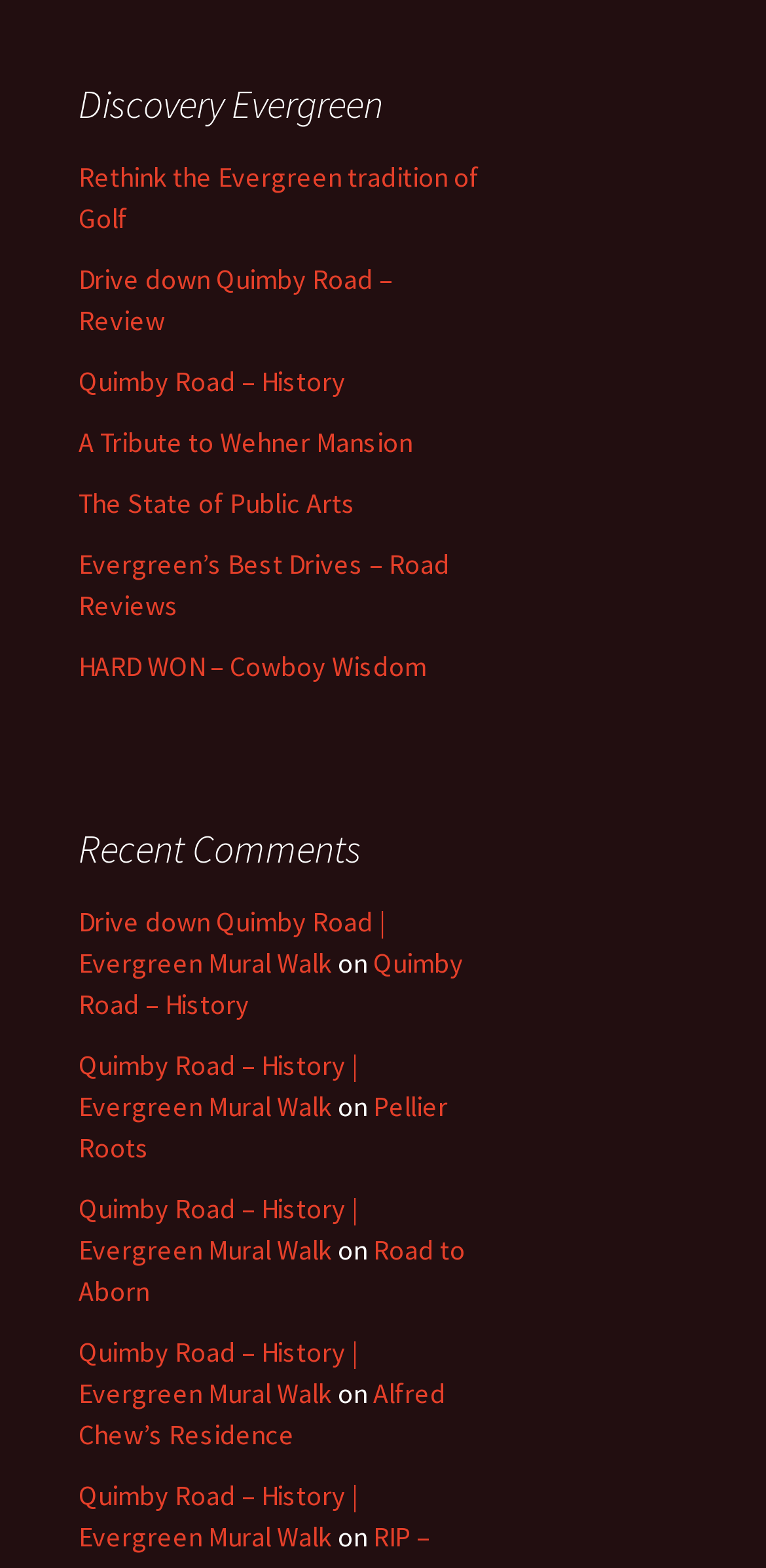Identify the bounding box coordinates for the region to click in order to carry out this instruction: "Explore Evergreen’s Best Drives". Provide the coordinates using four float numbers between 0 and 1, formatted as [left, top, right, bottom].

[0.103, 0.348, 0.587, 0.397]